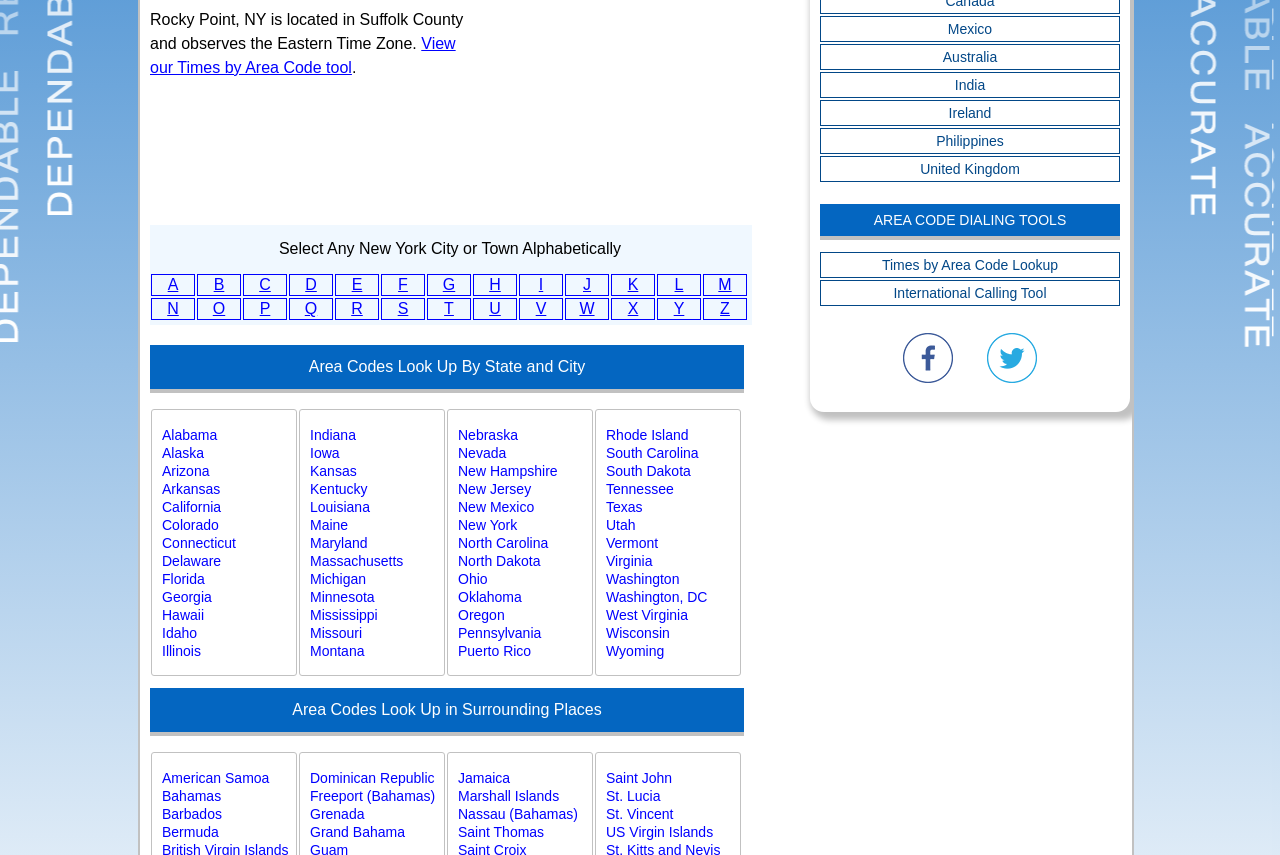Please find the bounding box coordinates (top-left x, top-left y, bottom-right x, bottom-right y) in the screenshot for the UI element described as follows: https://drive.google.com/file/d/1nNhg_kw2p8B83ZxO27w_p_cptpA3H0xw/view?usp=drive_link

None